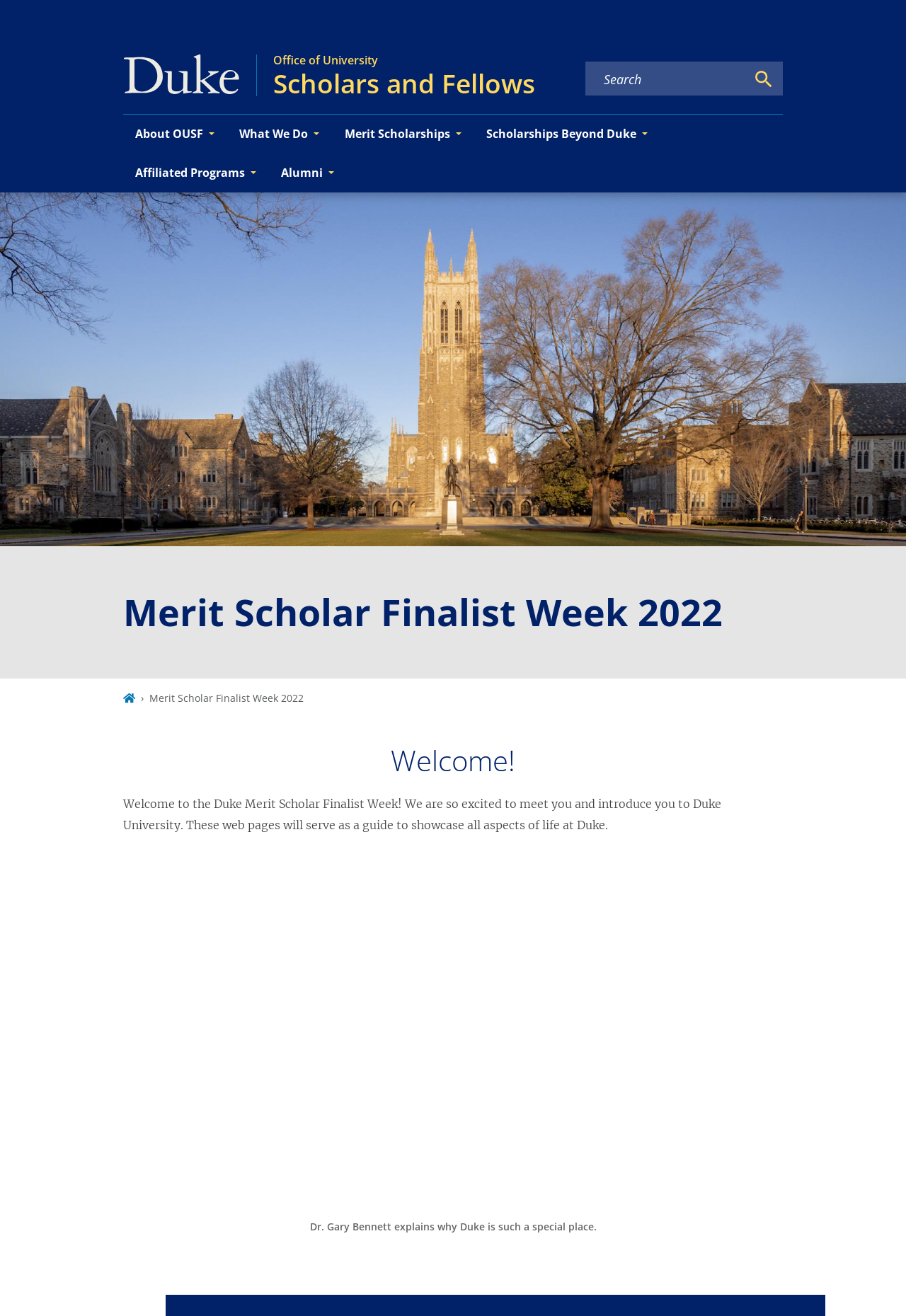Pinpoint the bounding box coordinates of the clickable area needed to execute the instruction: "View Merit Scholar Finalist Week 2022". The coordinates should be specified as four float numbers between 0 and 1, i.e., [left, top, right, bottom].

[0.136, 0.415, 0.864, 0.516]